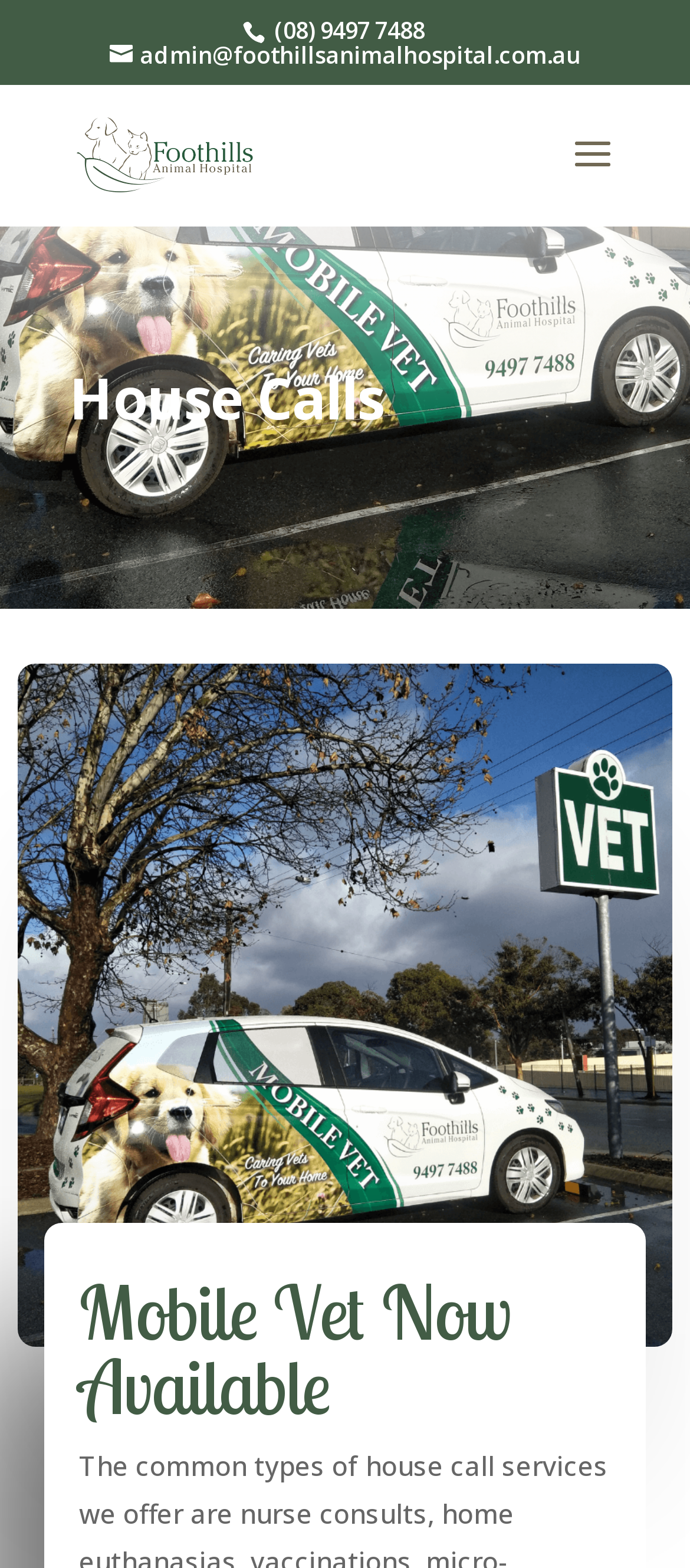Determine the bounding box for the described UI element: "admin@foothillsanimalhospital.com.au".

[0.159, 0.025, 0.841, 0.045]